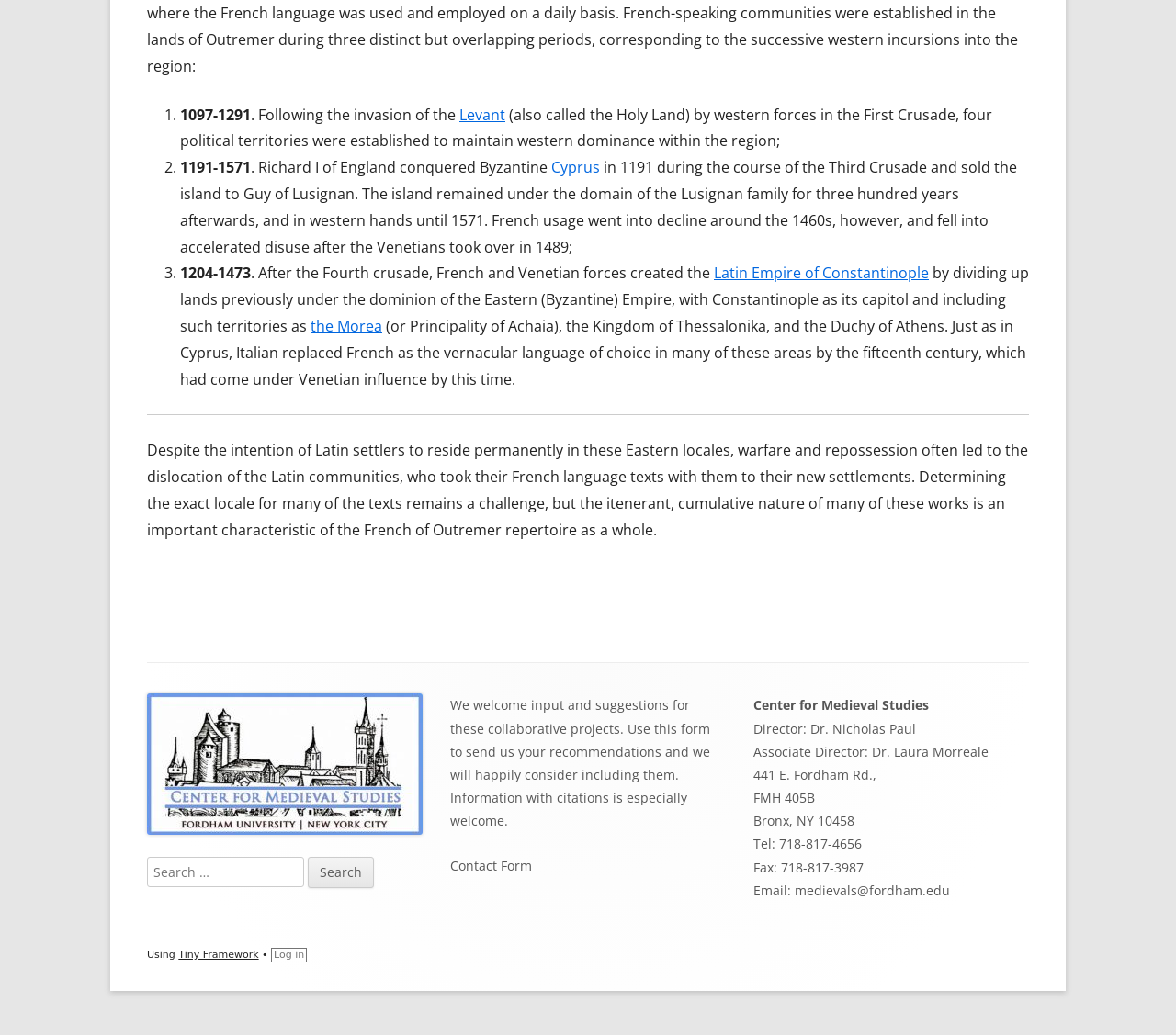Given the description "Latin Empire of Constantinople", provide the bounding box coordinates of the corresponding UI element.

[0.607, 0.254, 0.79, 0.274]